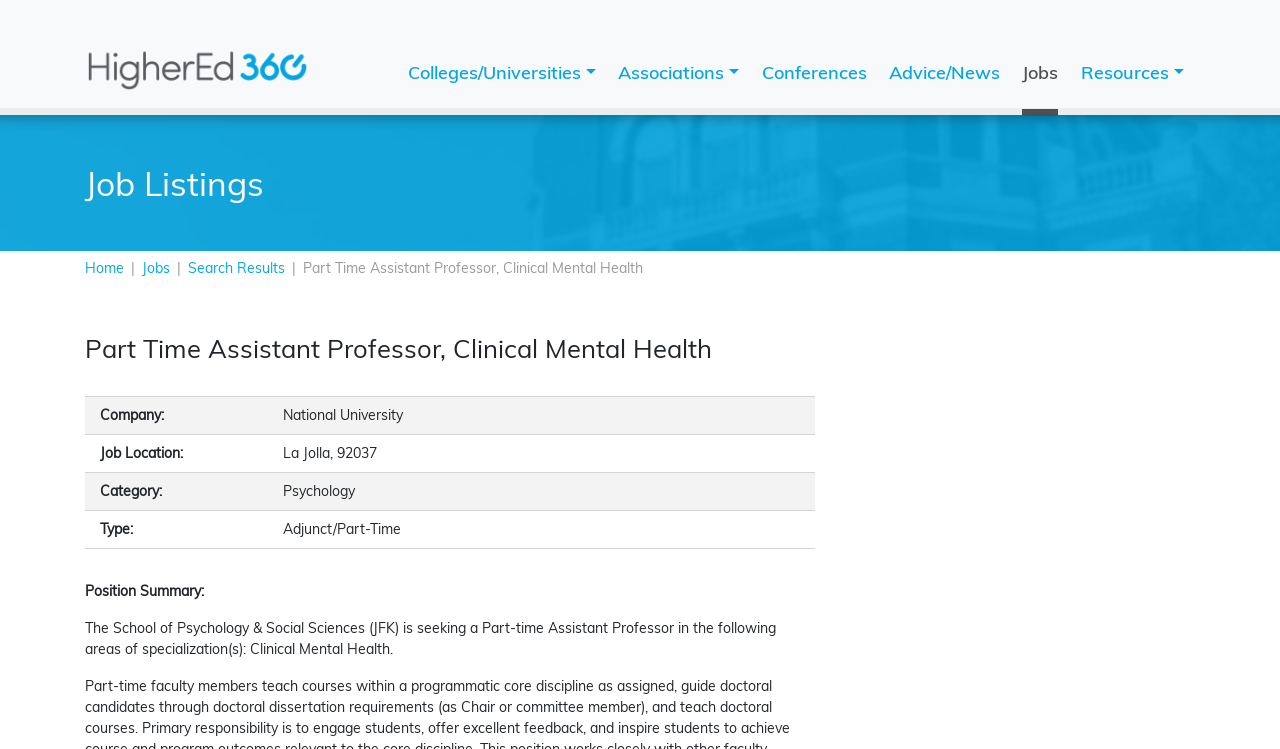Summarize the webpage in an elaborate manner.

This webpage is a job listing page for a Part Time Assistant Professor position in Clinical Mental Health at National University. At the top left corner, there is a logo image of HigherEd360, accompanied by a link to the HigherEd360 website. 

Below the logo, there are five navigation buttons: Colleges/Universities, Associations, Conferences, Advice/News, and Jobs, which are aligned horizontally. The Jobs button is highlighted, indicating that the user is currently on the job listing page.

To the right of the navigation buttons, there is a heading that reads "Job Listings". Below this heading, there are links to Home, Jobs, and Search Results, which are aligned vertically.

The main content of the page is a job listing for the Part Time Assistant Professor position. The job title, "Part Time Assistant Professor, Clinical Mental Health", is displayed prominently in a heading. Below the job title, there are details about the job, including the company, job location, category, and type. 

The job description is divided into sections, with headings such as "Company:", "Job Location:", "Category:", and "Type:". The corresponding information is displayed below each heading. 

Further down the page, there is a section titled "Position Summary:", which provides a brief summary of the job requirements. The summary text is quite long and takes up most of the page.